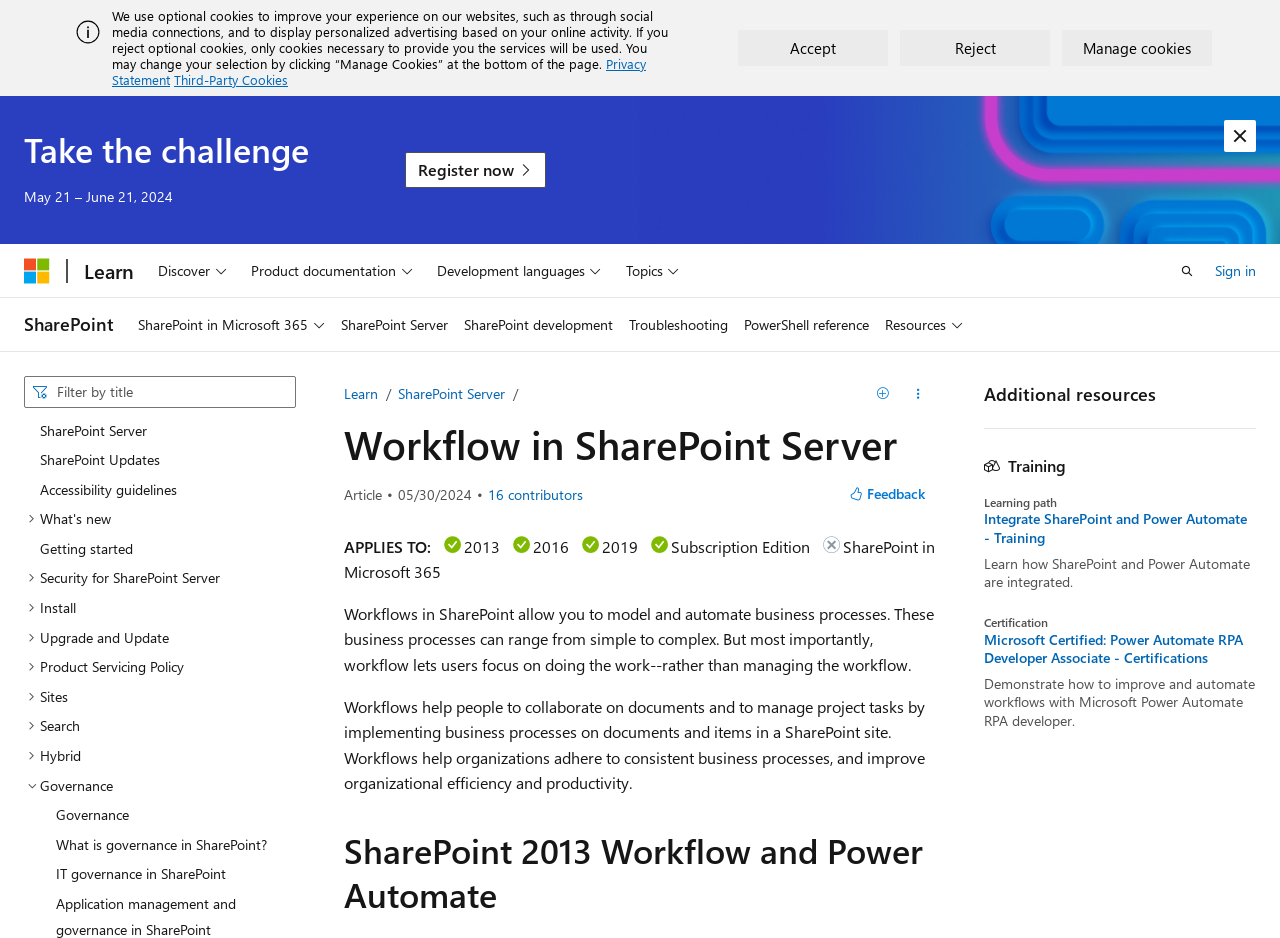Please determine the bounding box coordinates of the clickable area required to carry out the following instruction: "Take the challenge". The coordinates must be four float numbers between 0 and 1, represented as [left, top, right, bottom].

[0.019, 0.139, 0.241, 0.179]